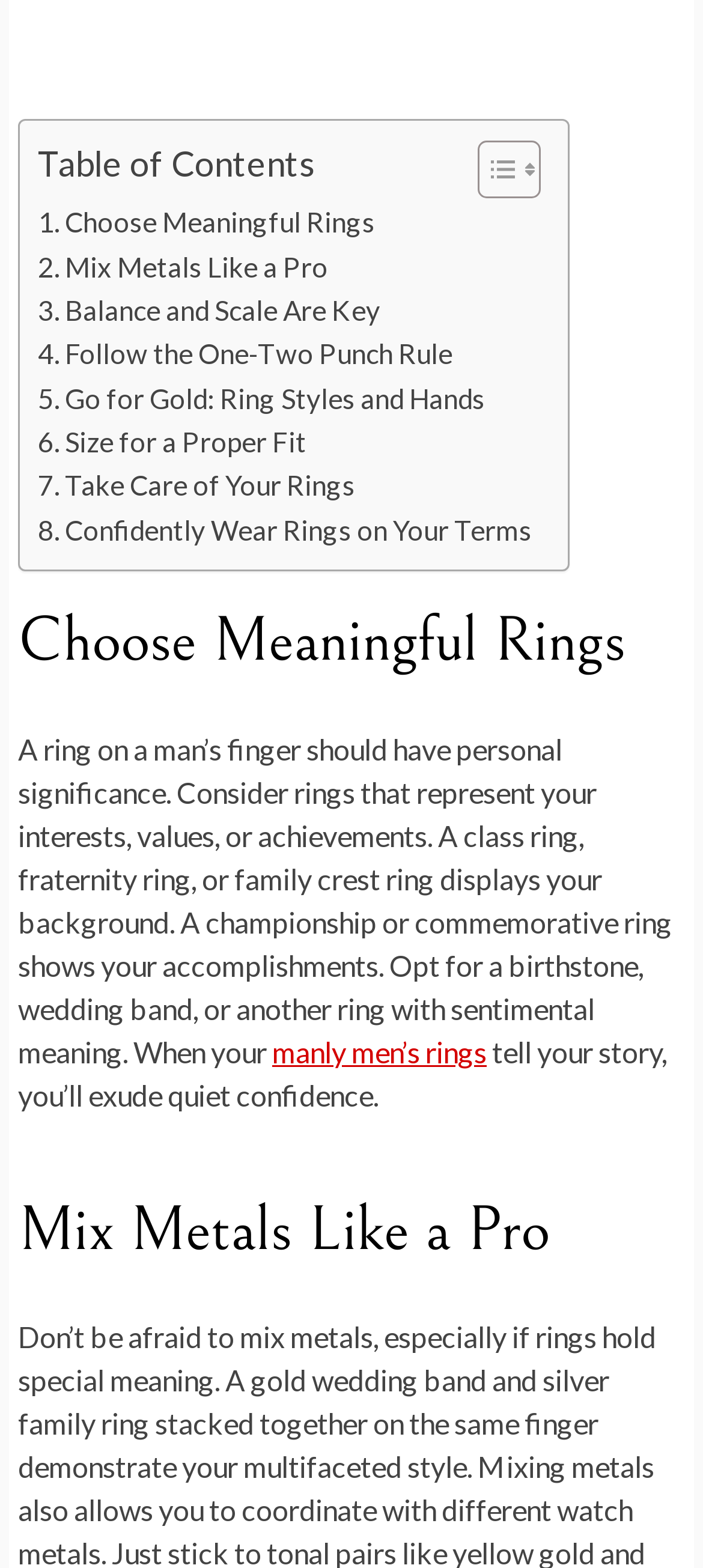Use a single word or phrase to answer the question:
How many links are there in the table of contents?

10